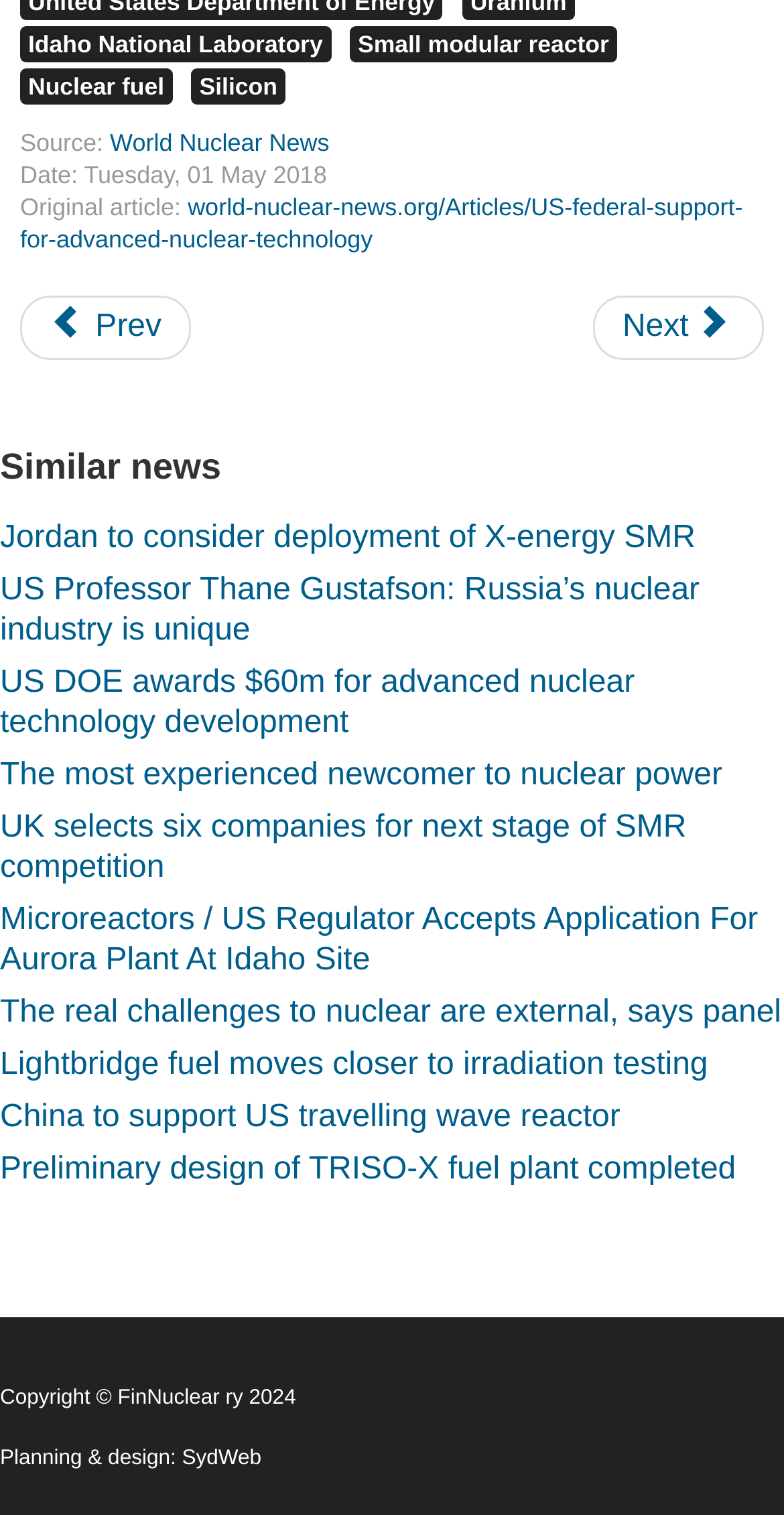What is the copyright information?
Please provide a full and detailed response to the question.

The copyright information is located at the bottom of the webpage, where it says 'Copyright FinNuclear ry 2024'.